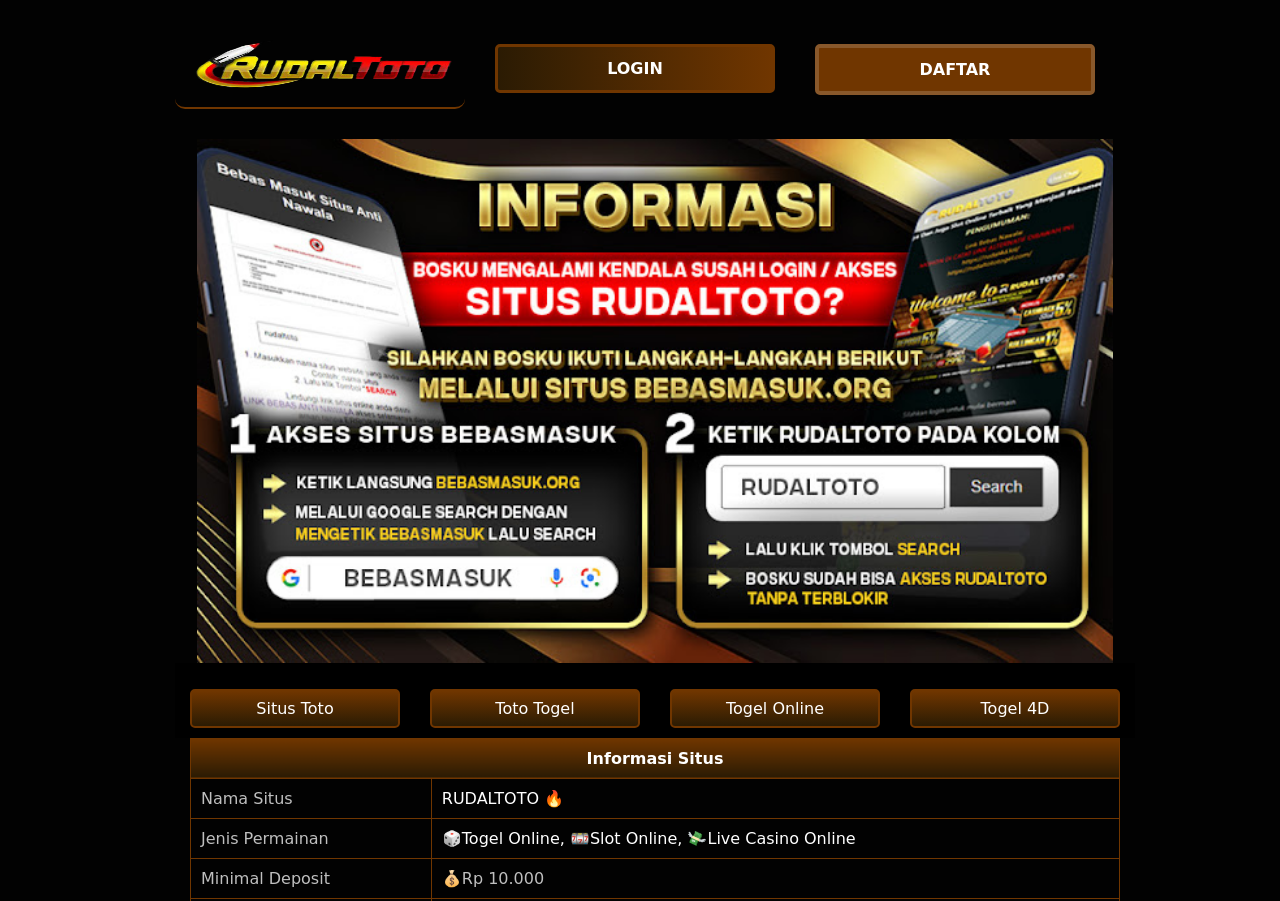Using the element description provided, determine the bounding box coordinates in the format (top-left x, top-left y, bottom-right x, bottom-right y). Ensure that all values are floating point numbers between 0 and 1. Element description: Togel Online

[0.523, 0.764, 0.688, 0.807]